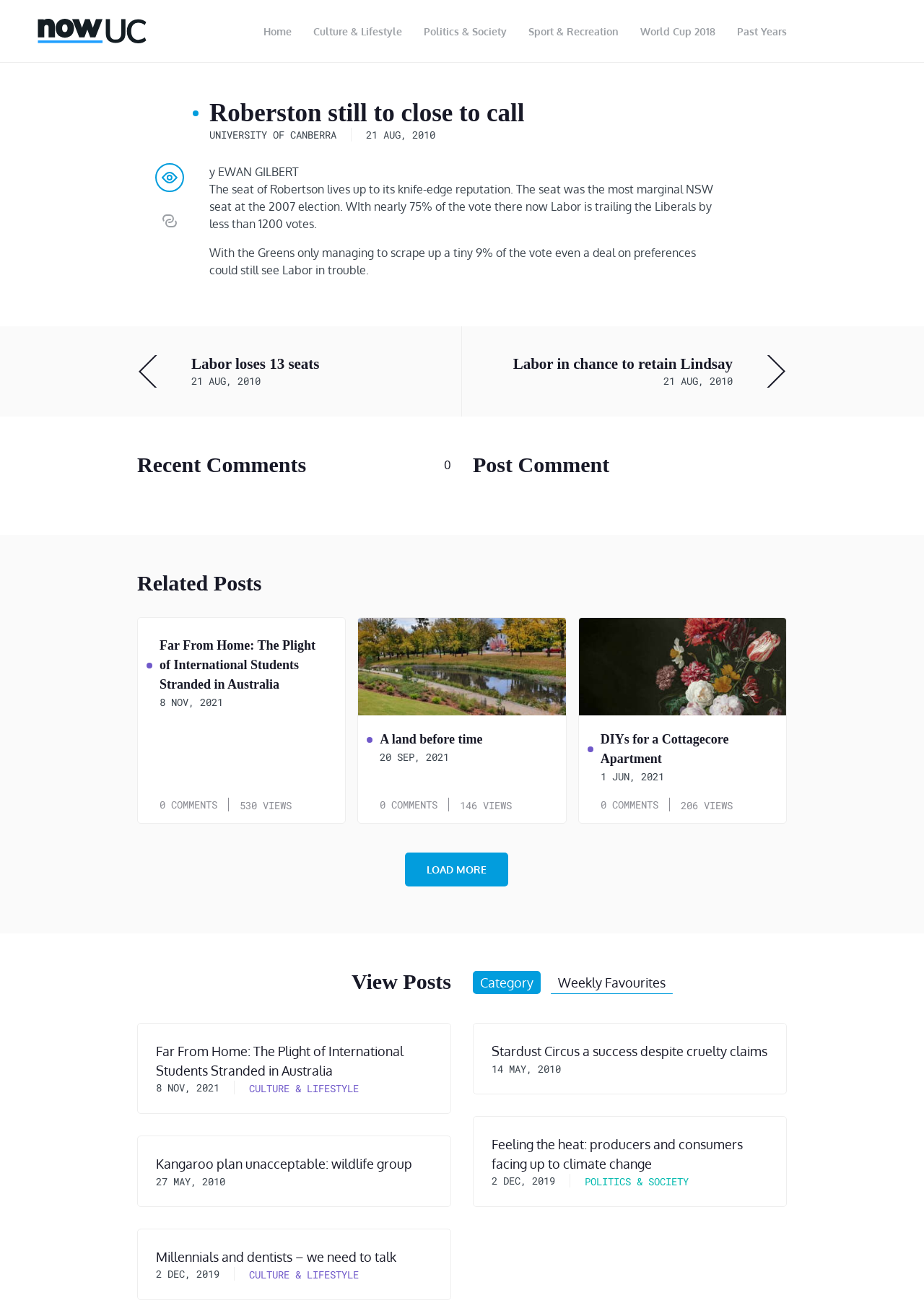Create an in-depth description of the webpage, covering main sections.

The webpage appears to be a news article from NowUC, with the title "Roberston still to close to call". At the top, there is a navigation menu with links to "Home", "Culture & Lifestyle", "Politics & Society", "Sport & Recreation", "World Cup 2018", and "Past Years". 

Below the navigation menu, there is a heading with the title of the article, followed by a link to "UNIVERSITY OF CANBERRA" and a date "21 AUG, 2010". The article's content is divided into paragraphs, with the main text describing the situation of the Robertson seat in the 2010 election. 

To the right of the article, there are two links, "Republish Article" and an empty link, both accompanied by small images. Below the article, there are links to related news articles, including "Labor loses 13 seats" and "Labor in chance to retain Lindsay". 

Further down, there is a section titled "Recent Comments" and another titled "Post Comment". Below that, there is a section titled "Related Posts" with links to several articles, including "Far From Home: The Plight of International Students Stranded in Australia", "A land before time", and "DIYs for a Cottagecore Apartment". Each of these links is accompanied by a small image. 

At the bottom of the page, there are links to "LOAD MORE" and "View Posts", as well as links to categories and a "Weekly Favourites" section. The page also includes several other links to news articles, including "Far From Home: The Plight of International Students Stranded in Australia", "Kangaroo plan unacceptable: wildlife group", and "Millennials and dentists – we need to talk".